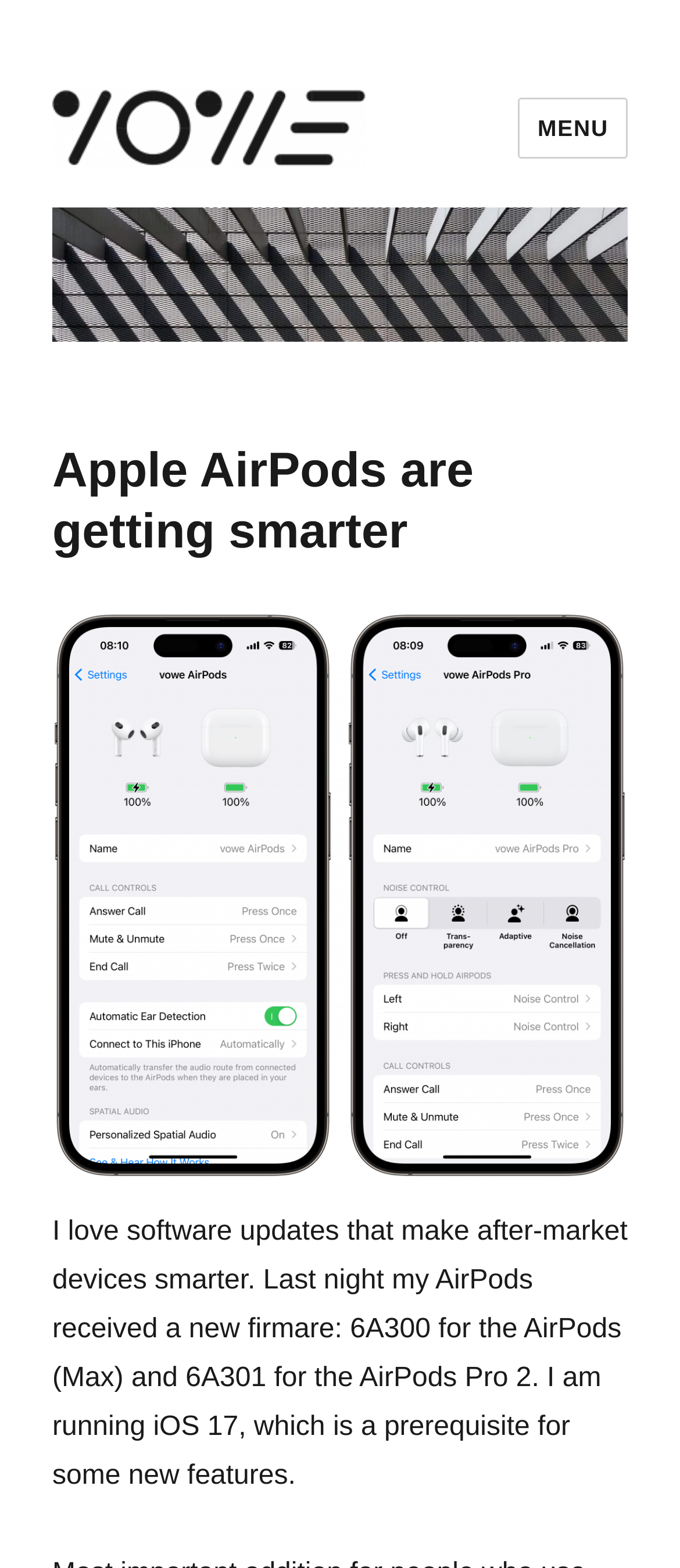Identify and provide the bounding box coordinates of the UI element described: "parent_node: vowe dot net". The coordinates should be formatted as [left, top, right, bottom], with each number being a float between 0 and 1.

[0.077, 0.057, 0.538, 0.106]